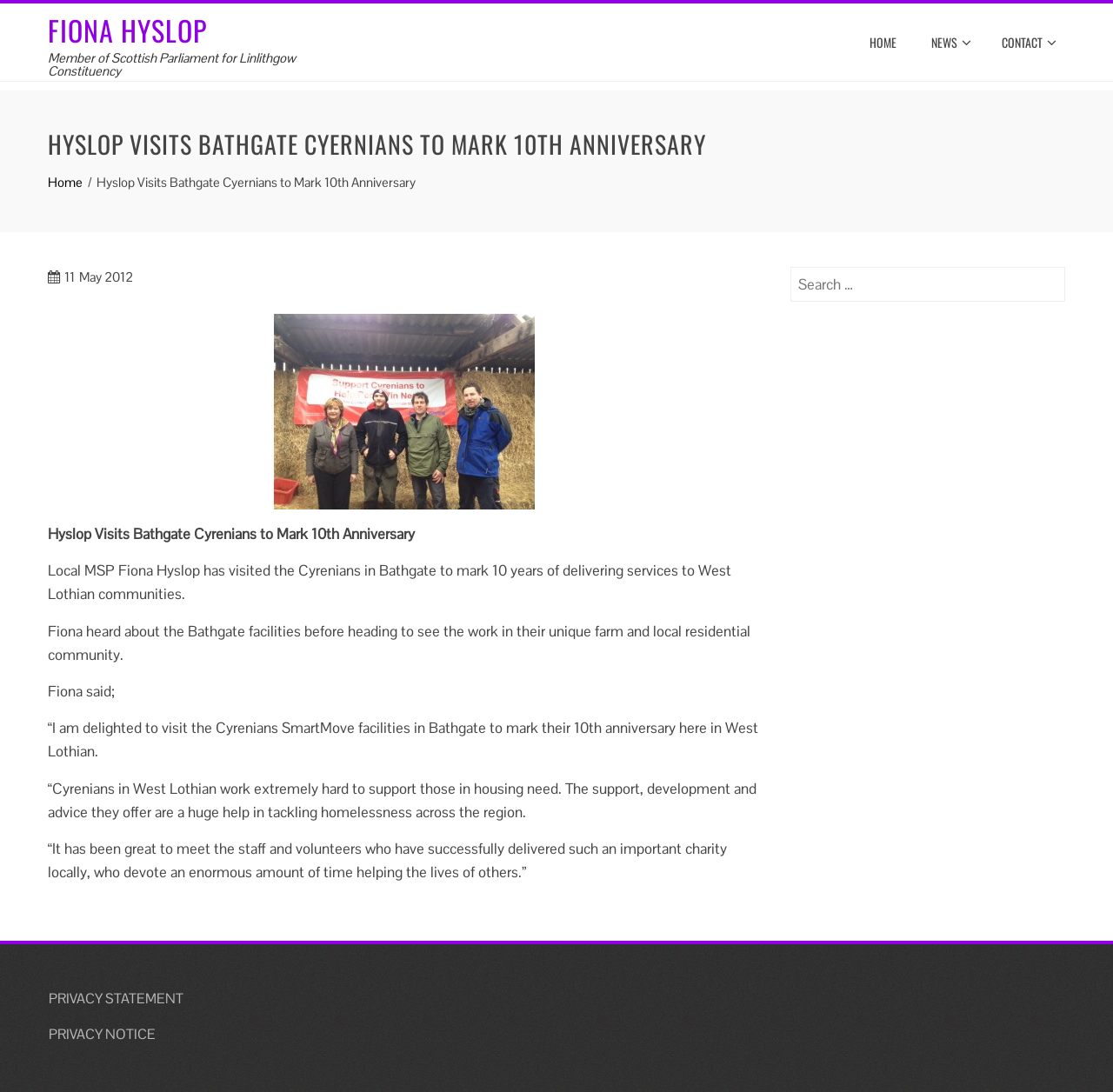Provide the bounding box coordinates for the area that should be clicked to complete the instruction: "Search for something".

[0.71, 0.244, 0.957, 0.276]